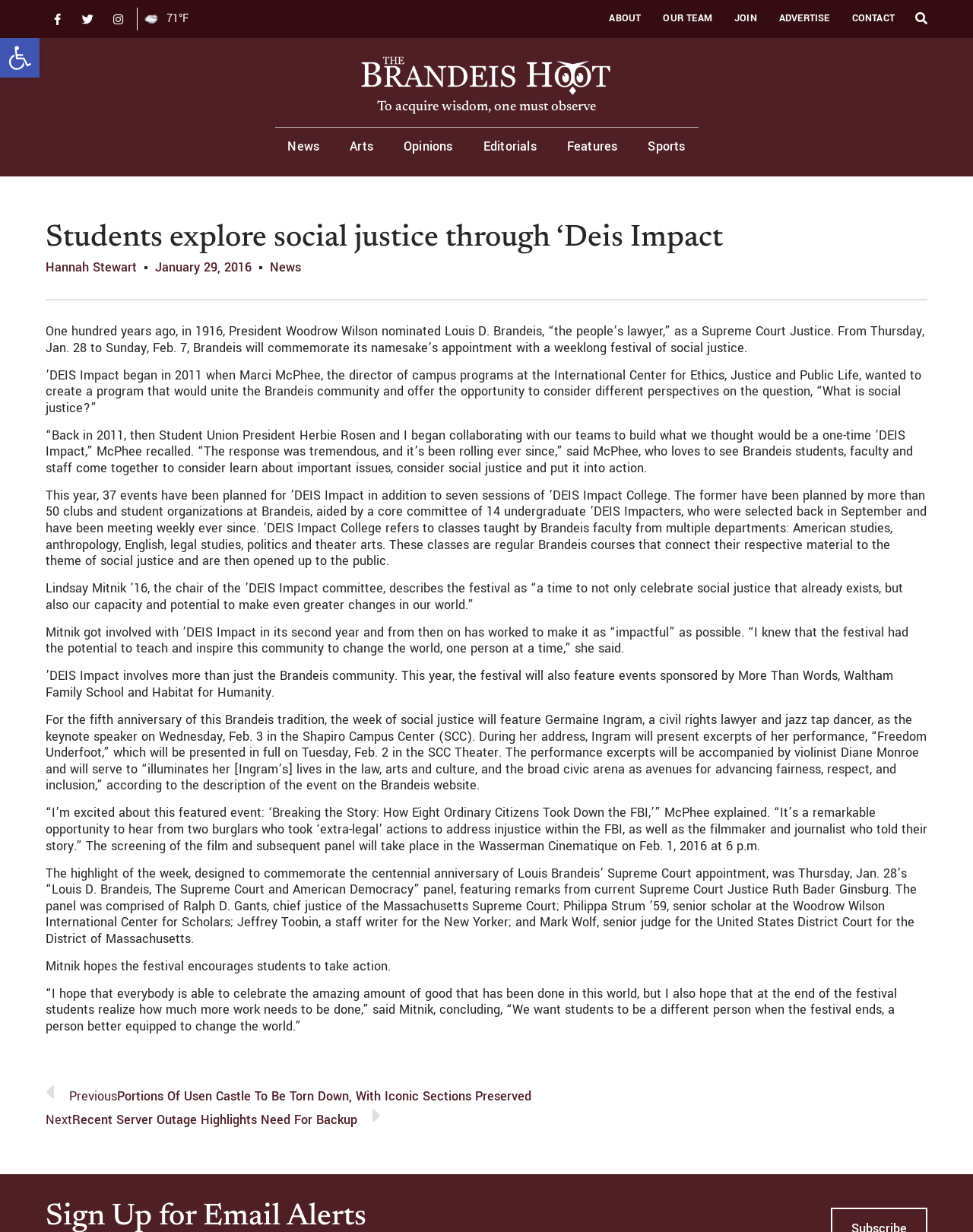Please identify the bounding box coordinates of the area that needs to be clicked to fulfill the following instruction: "Open the Facebook page."

[0.047, 0.006, 0.07, 0.025]